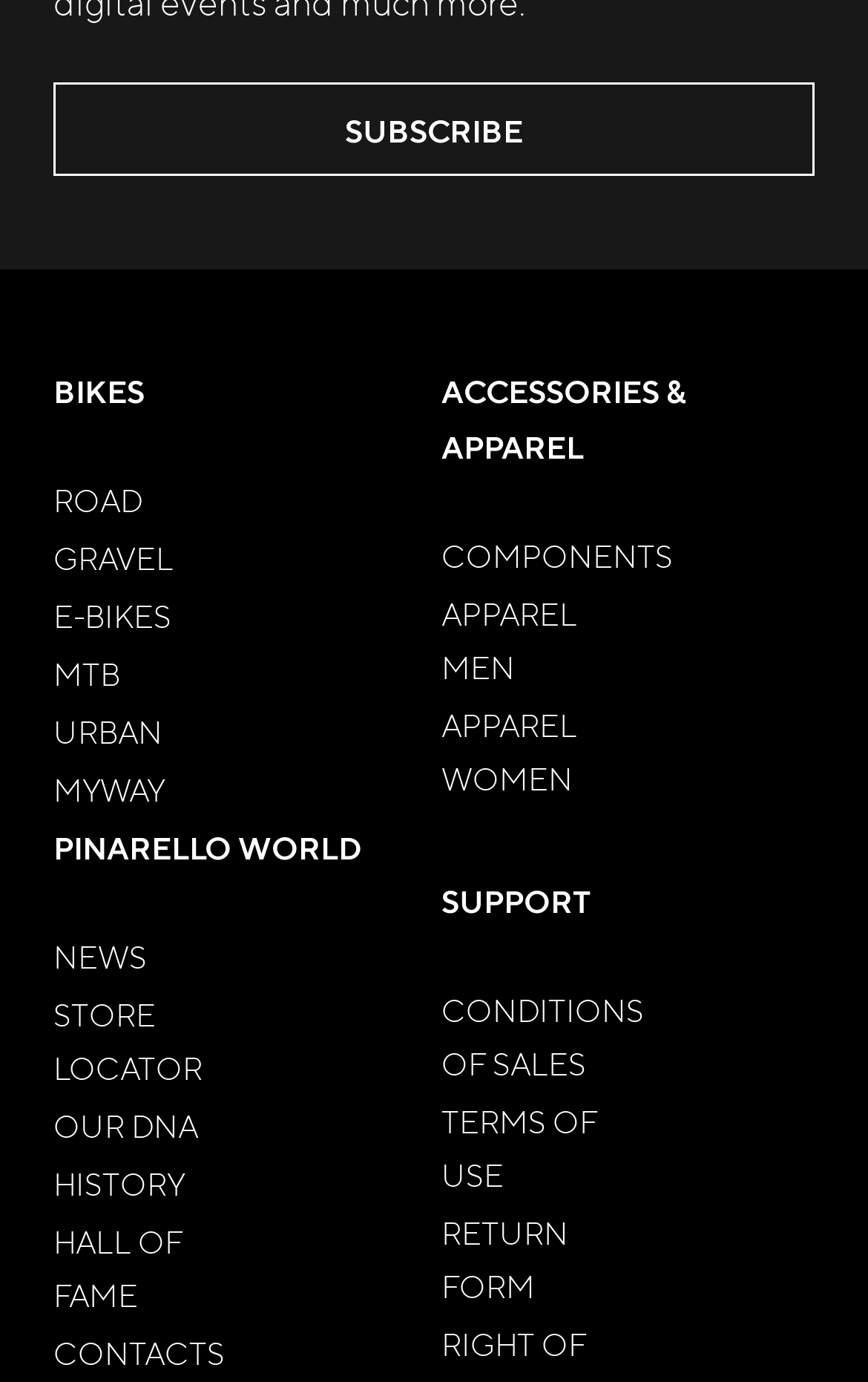Locate the bounding box coordinates of the area that needs to be clicked to fulfill the following instruction: "Visit the NEWS page". The coordinates should be in the format of four float numbers between 0 and 1, namely [left, top, right, bottom].

[0.062, 0.677, 0.169, 0.706]